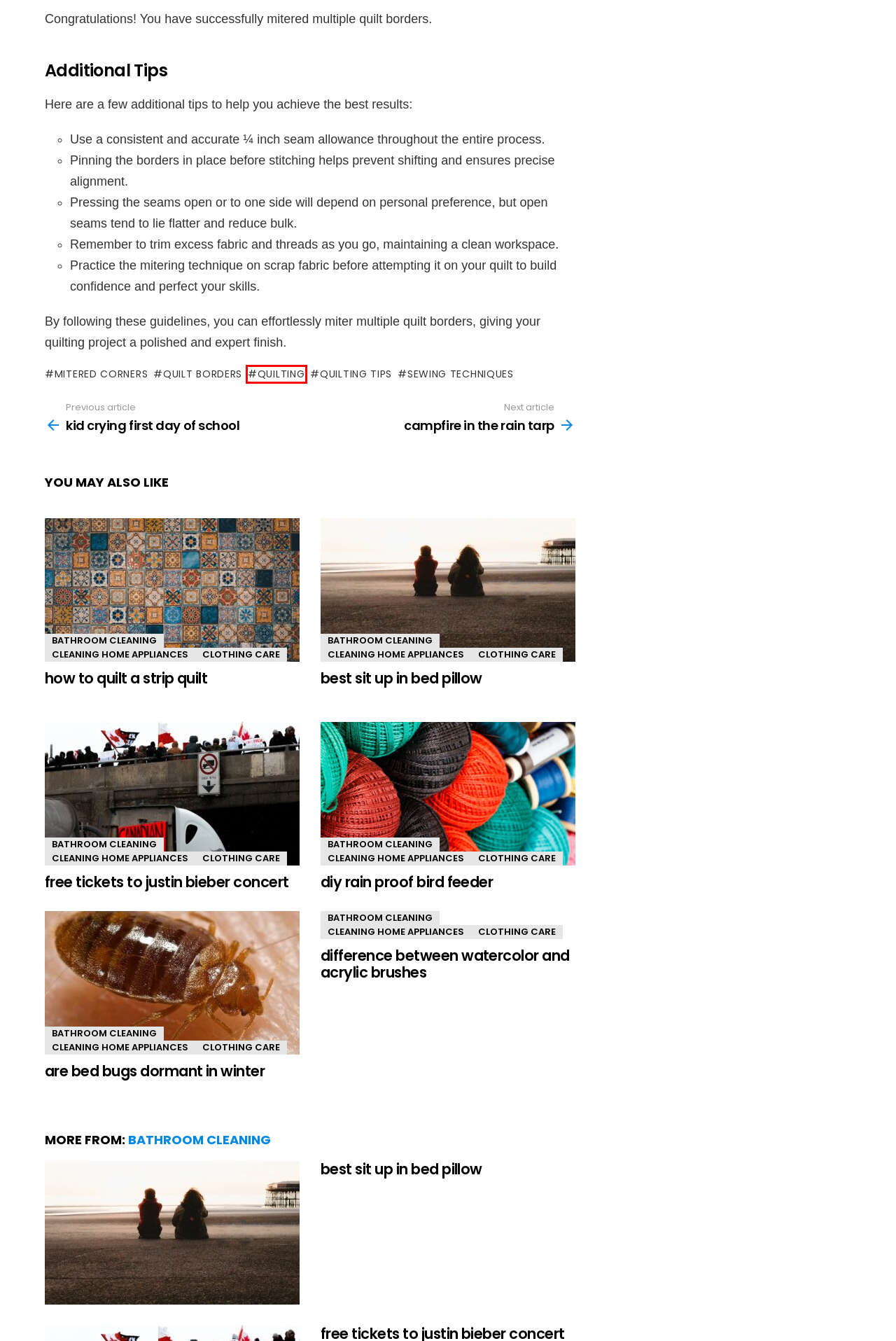You have been given a screenshot of a webpage, where a red bounding box surrounds a UI element. Identify the best matching webpage description for the page that loads after the element in the bounding box is clicked. Options include:
A. quilt borders - CleanClans
B. sewing techniques - CleanClans
C. how to quilt a strip quilt - CleanClans
D. diy rain proof bird feeder - CleanClans
E. quilting - CleanClans
F. quilting tips - CleanClans
G. mitered corners - CleanClans
H. Privacy Policy - CleanClans

E